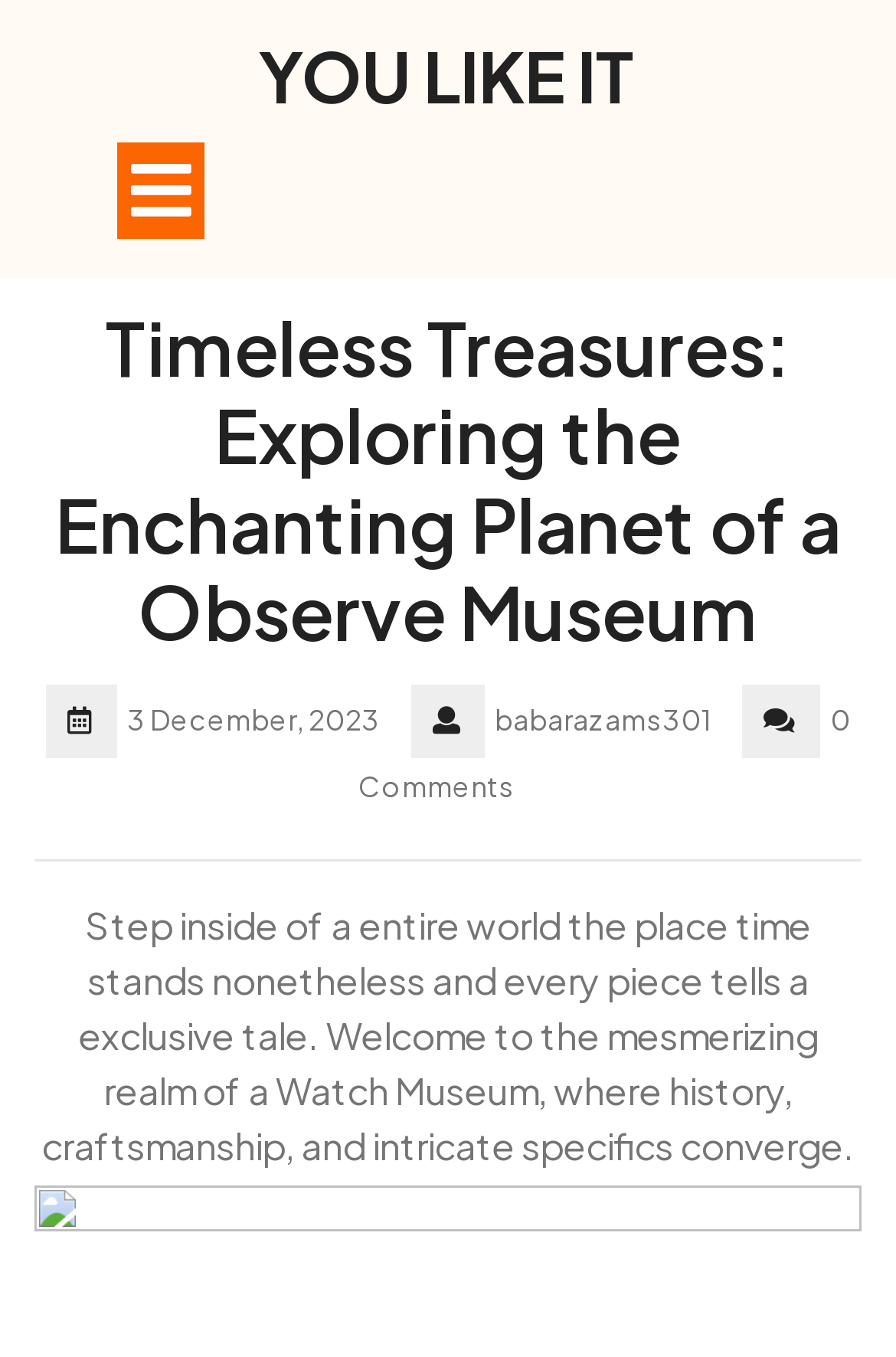Detail the webpage's structure and highlights in your description.

The webpage is about Timeless Treasures, specifically exploring the enchanting planet of a Watch Museum. At the top, there is a heading "YOU LIKE IT" which is also a link. Below it, there is an open button with an icon, accompanied by a heading that repeats the title "Timeless Treasures: Exploring the Enchanting Planet of a Observe Museum". 

To the right of the open button, there are three lines of text: the date "3 December, 2023", the author's name "babarazams301", and "0 Comments". 

Below these elements, there is a horizontal separator line. Underneath the separator, there is a paragraph of text that describes the Watch Museum, stating that it's a place where time stands still and every piece tells a unique tale, where history, craftsmanship, and intricate details converge.